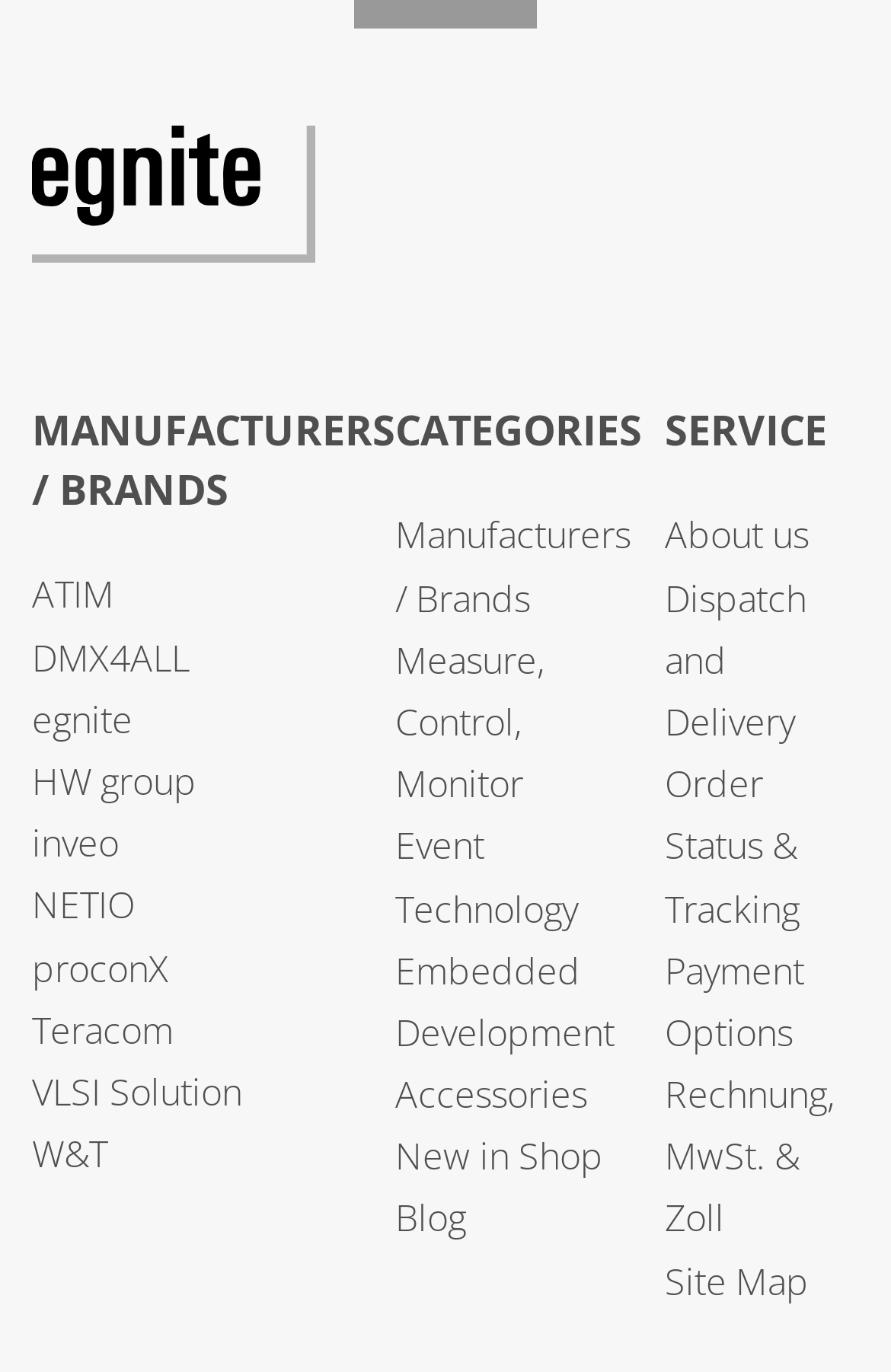Answer the question below in one word or phrase:
How many links are on the webpage?

31